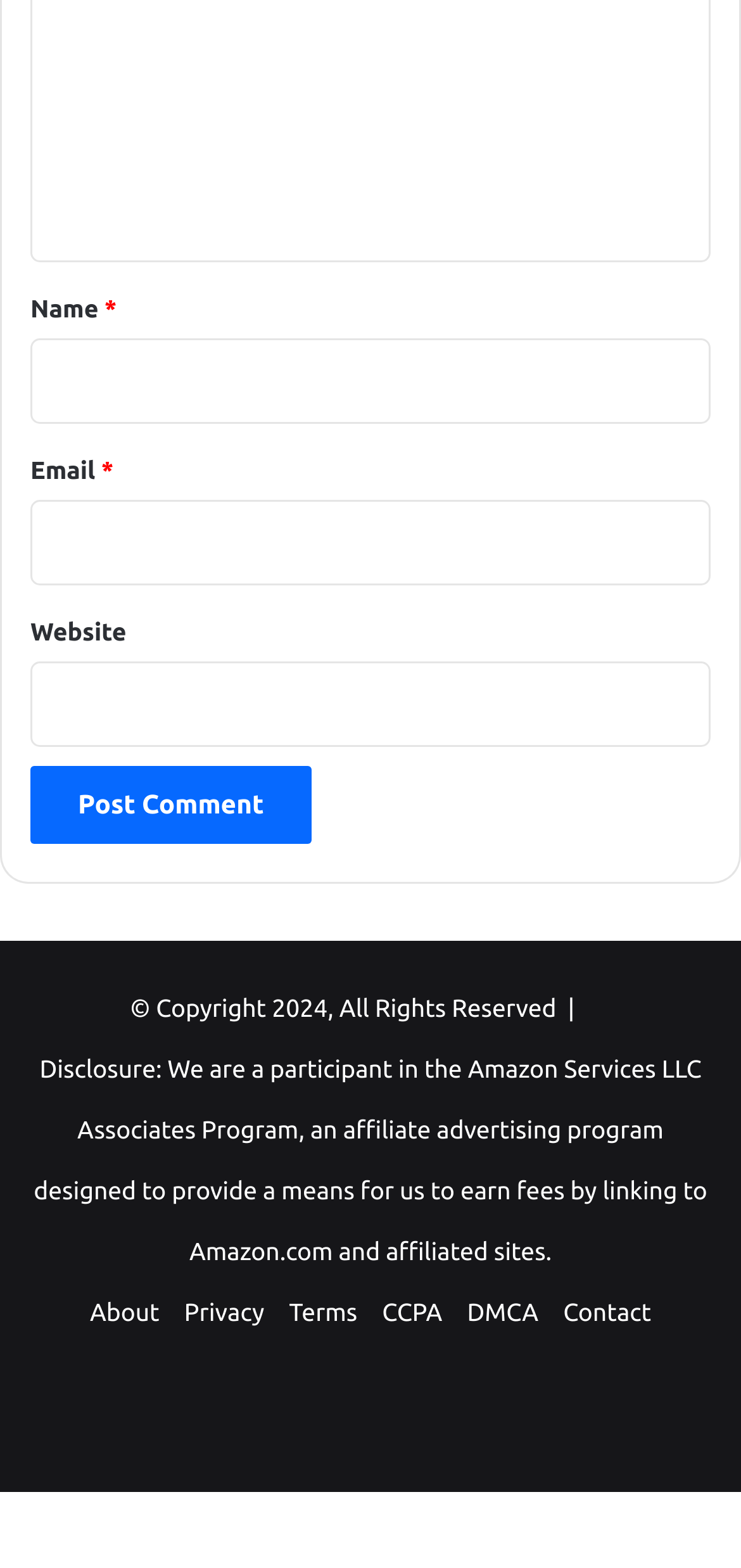Locate the bounding box coordinates of the element I should click to achieve the following instruction: "Visit the About page".

[0.121, 0.829, 0.215, 0.846]